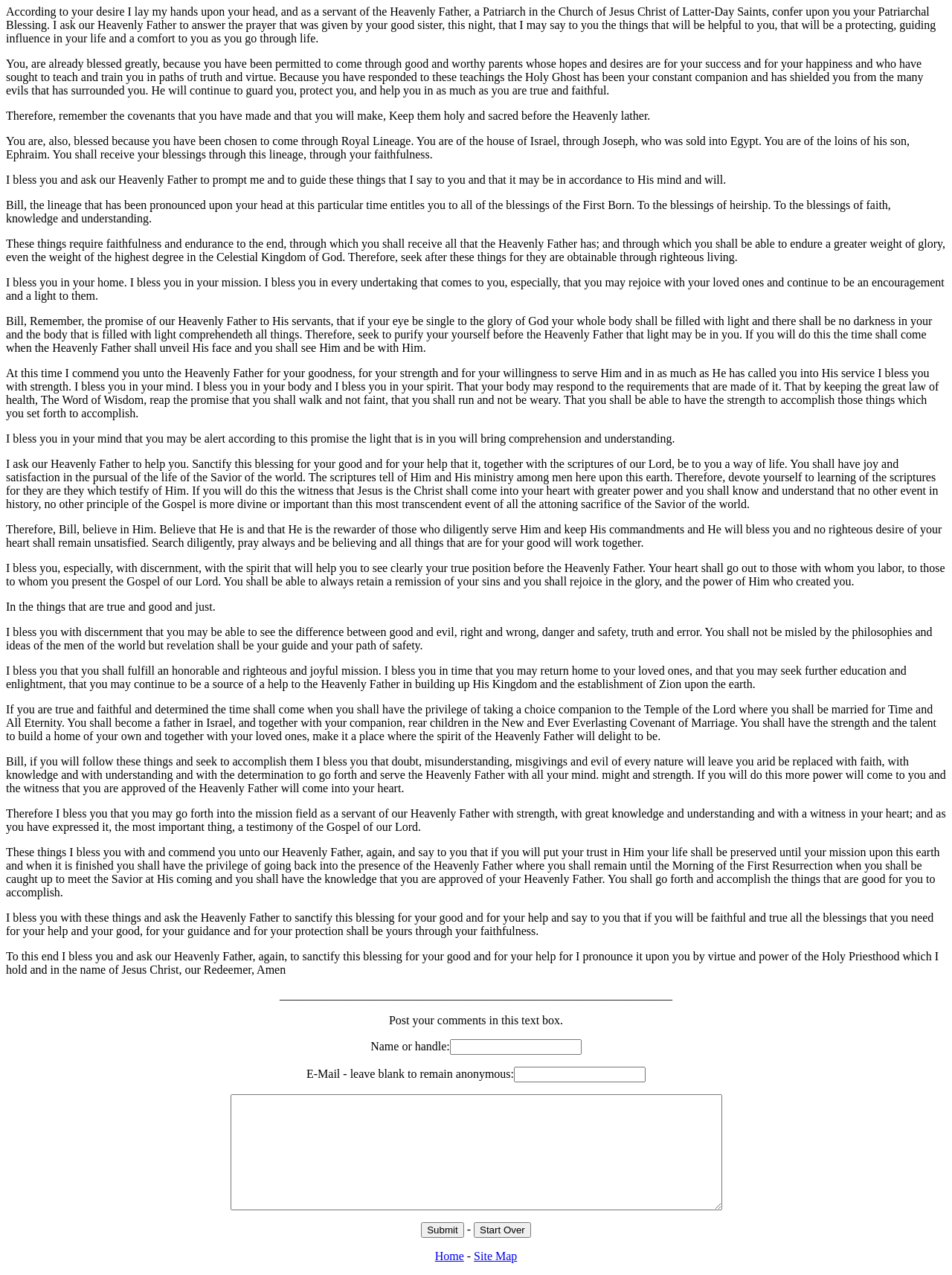What is the blessing conferred upon? Using the information from the screenshot, answer with a single word or phrase.

Patriarchal Blessing